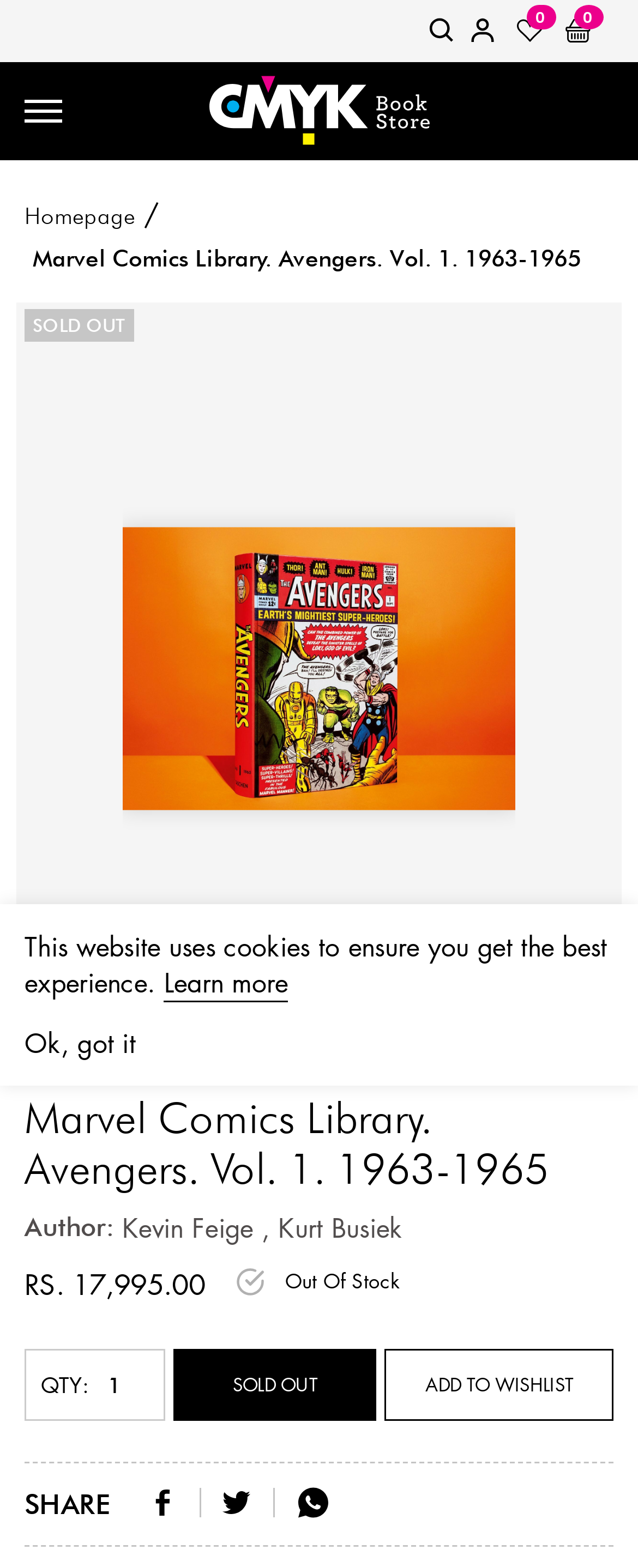What is the current stock status of the book?
Using the image, respond with a single word or phrase.

Out Of Stock